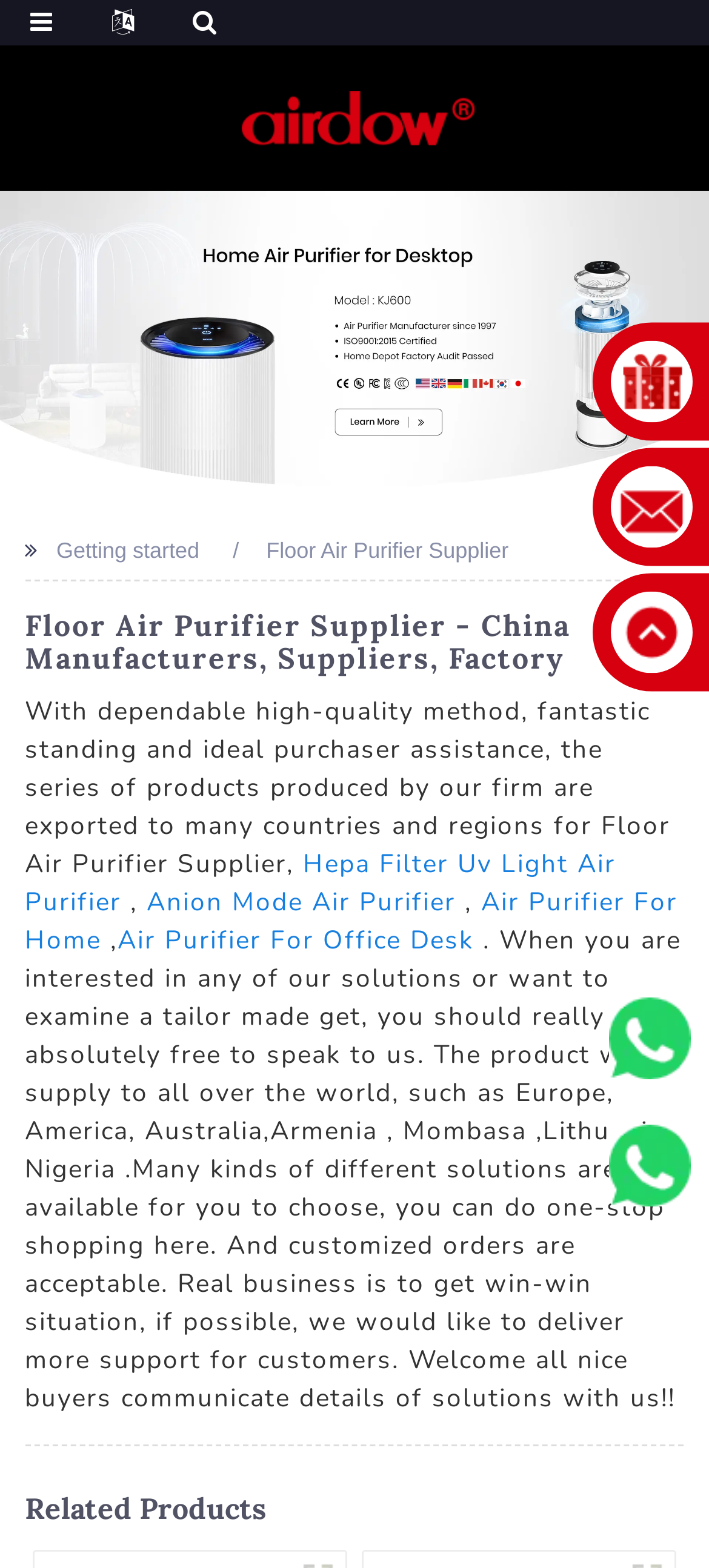Please determine and provide the text content of the webpage's heading.

Floor Air Purifier Supplier - China Manufacturers, Suppliers, Factory